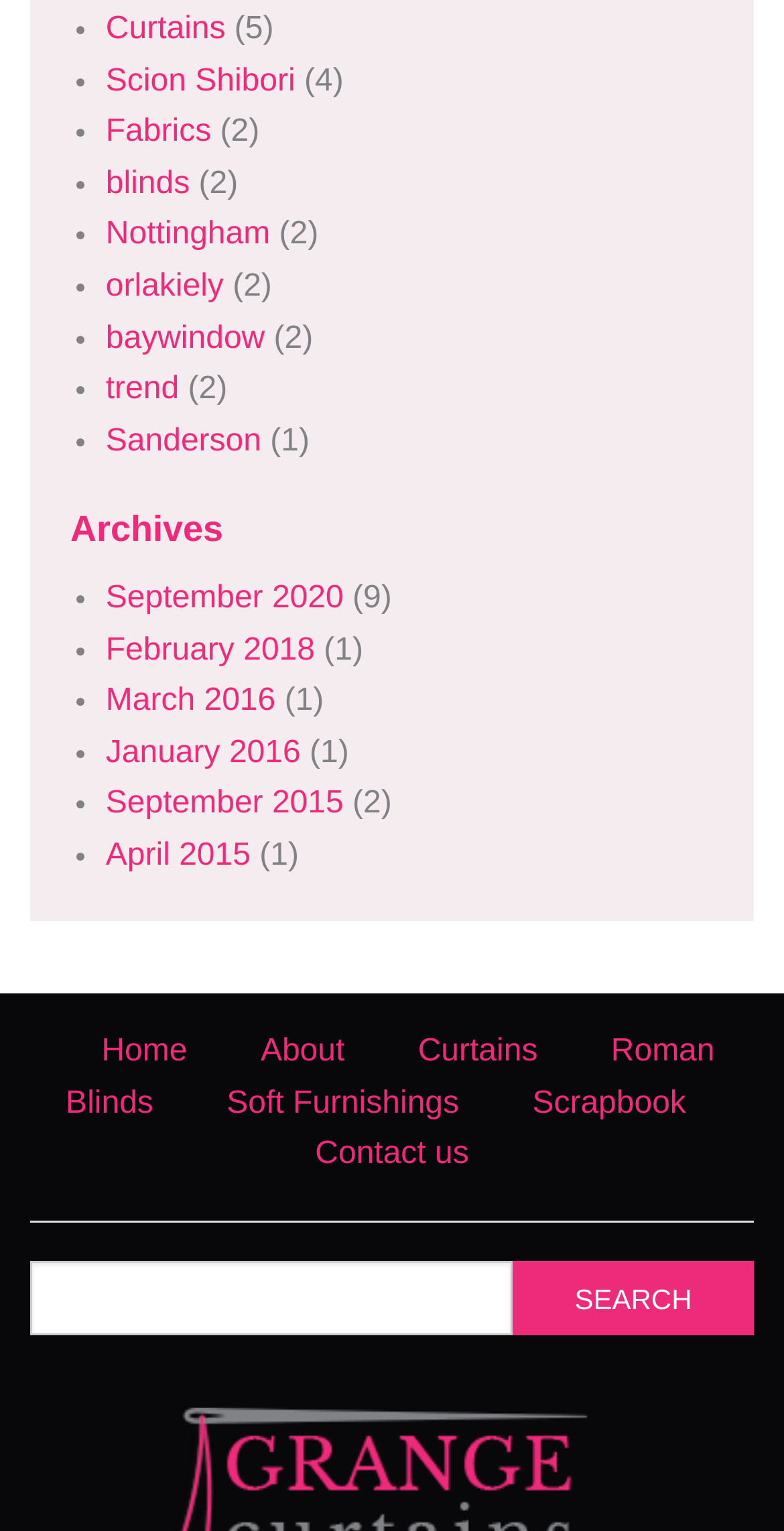Please determine the bounding box coordinates for the element with the description: "Home".

[0.088, 0.672, 0.28, 0.702]